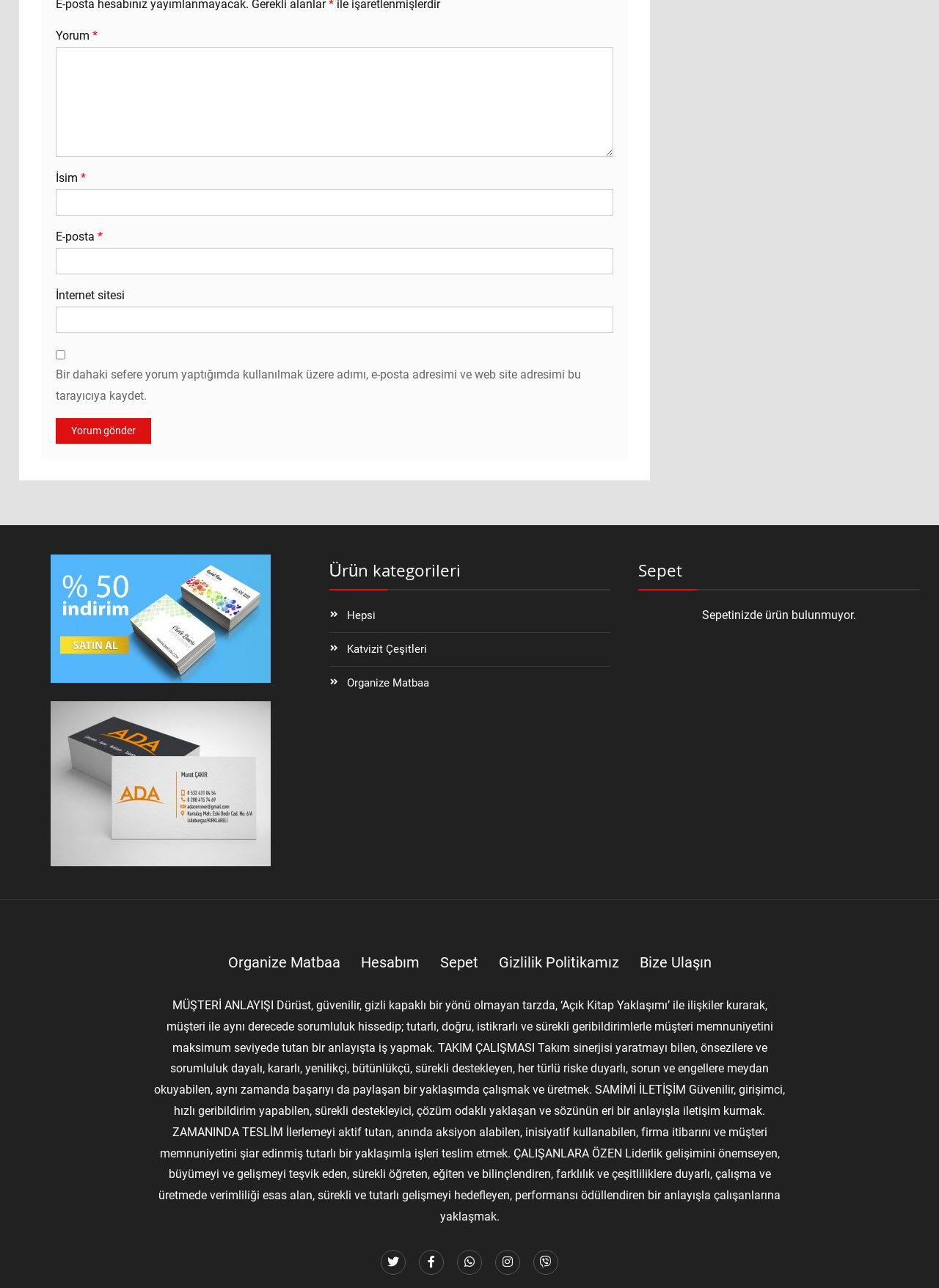Identify the bounding box coordinates of the element that should be clicked to fulfill this task: "Go to my account". The coordinates should be provided as four float numbers between 0 and 1, i.e., [left, top, right, bottom].

[0.384, 0.74, 0.446, 0.754]